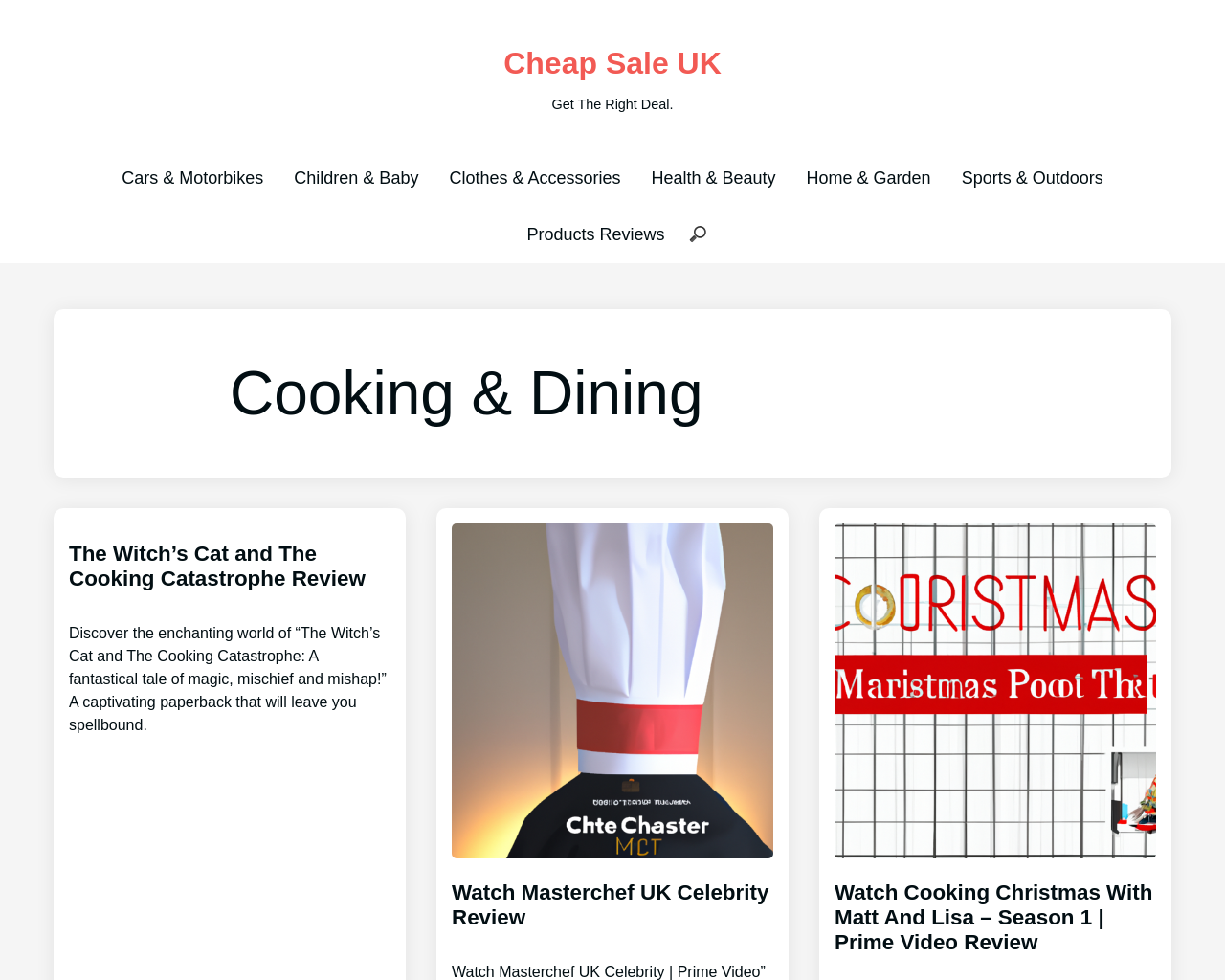Using the format (top-left x, top-left y, bottom-right x, bottom-right y), provide the bounding box coordinates for the described UI element. All values should be floating point numbers between 0 and 1: Children & Baby

[0.24, 0.172, 0.342, 0.191]